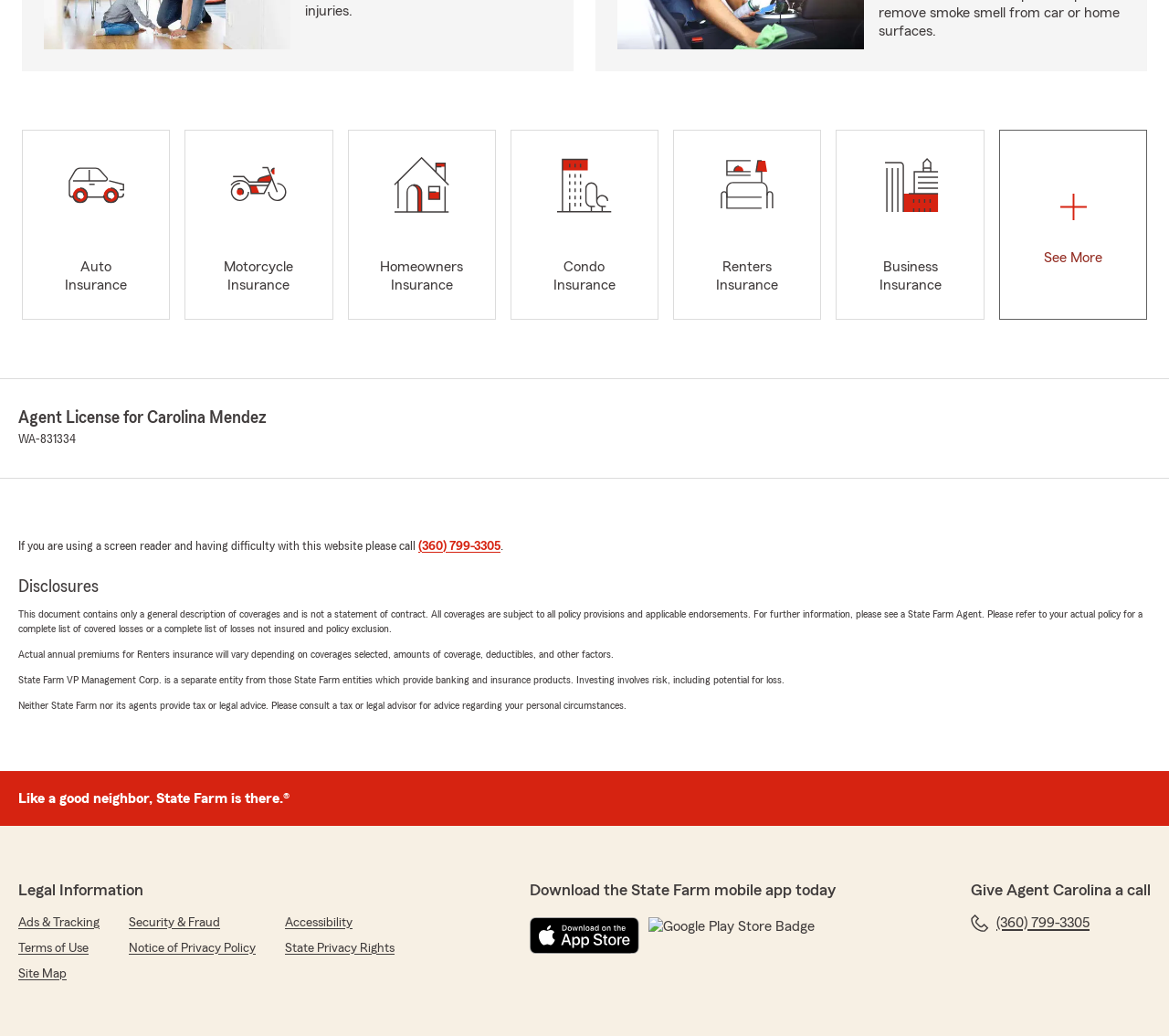Using the webpage screenshot, find the UI element described by Ads & Tracking. Provide the bounding box coordinates in the format (top-left x, top-left y, bottom-right x, bottom-right y), ensuring all values are floating point numbers between 0 and 1.

[0.016, 0.882, 0.085, 0.899]